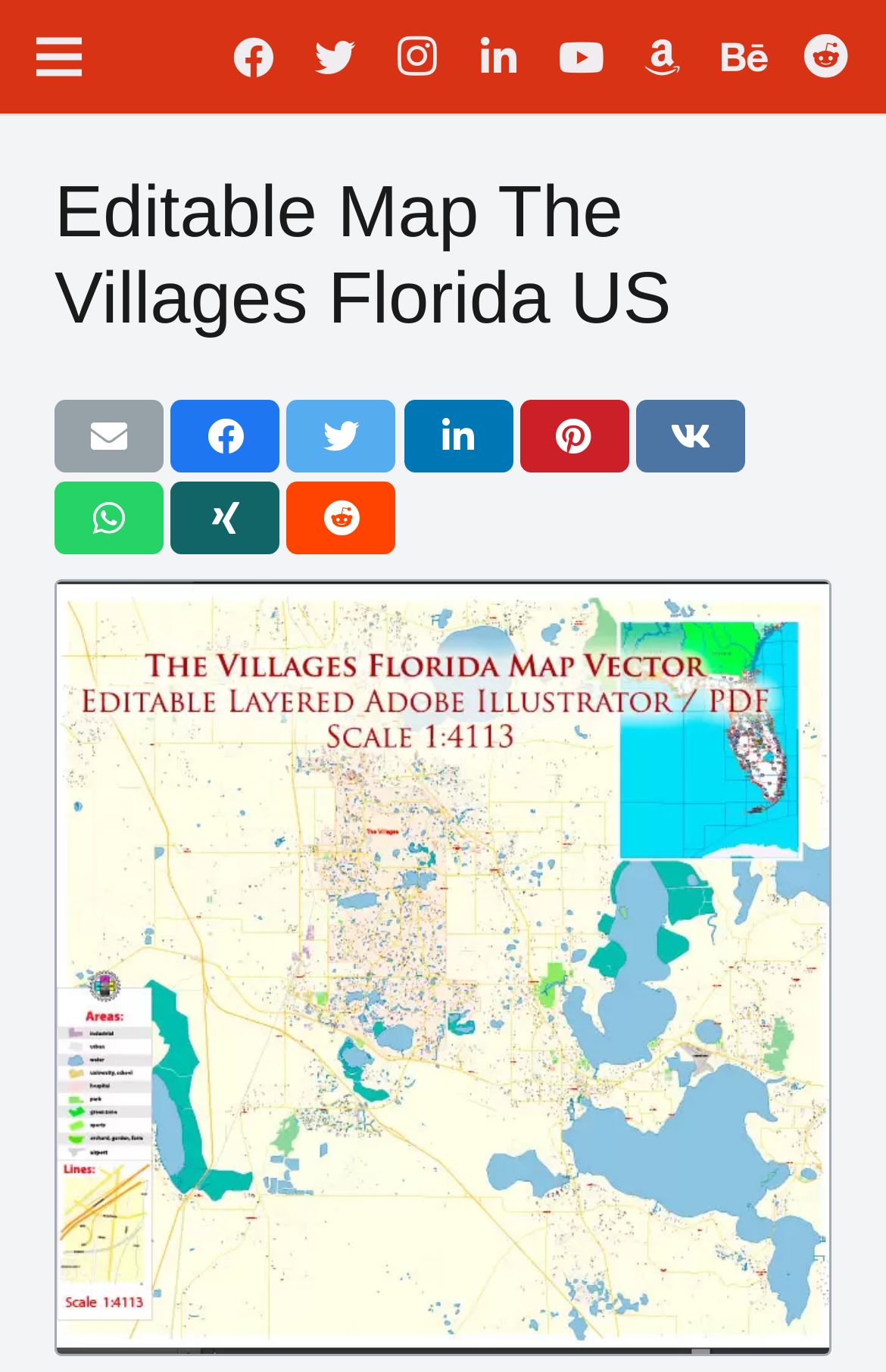What is the name of the map?
Provide a detailed and well-explained answer to the question.

I found the answer by looking at the heading element 'Editable Map The Villages Florida US' and the image description 'The Villages Florida US Map Vector Exact City Plan High Detailed Street Map editable Adobe Illustrator in layers', which suggests that the map is named 'The Villages Florida US Map'.